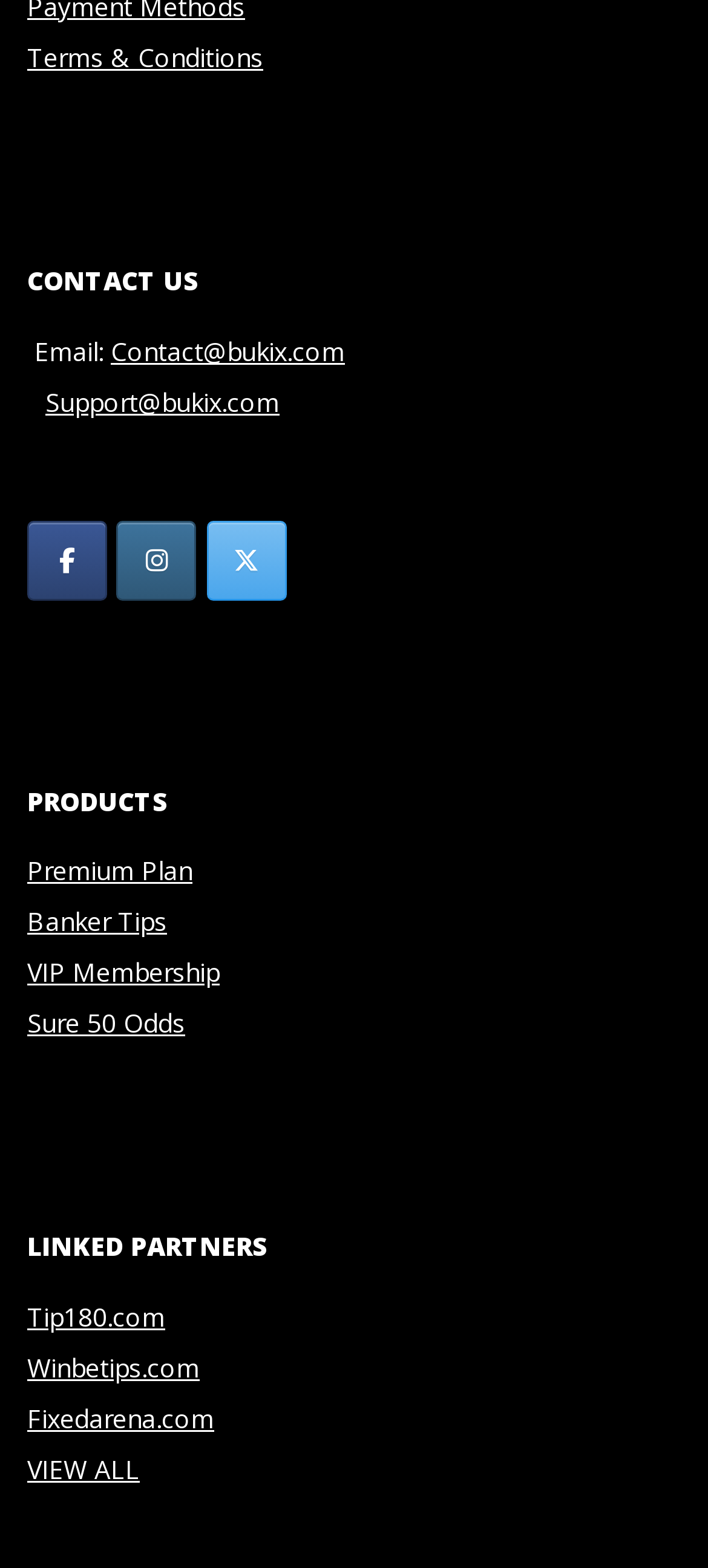Analyze the image and give a detailed response to the question:
What is the email address to contact for support?

The email address to contact for support can be found in the 'CONTACT US' section, where it is listed as 'Support@bukix.com'.